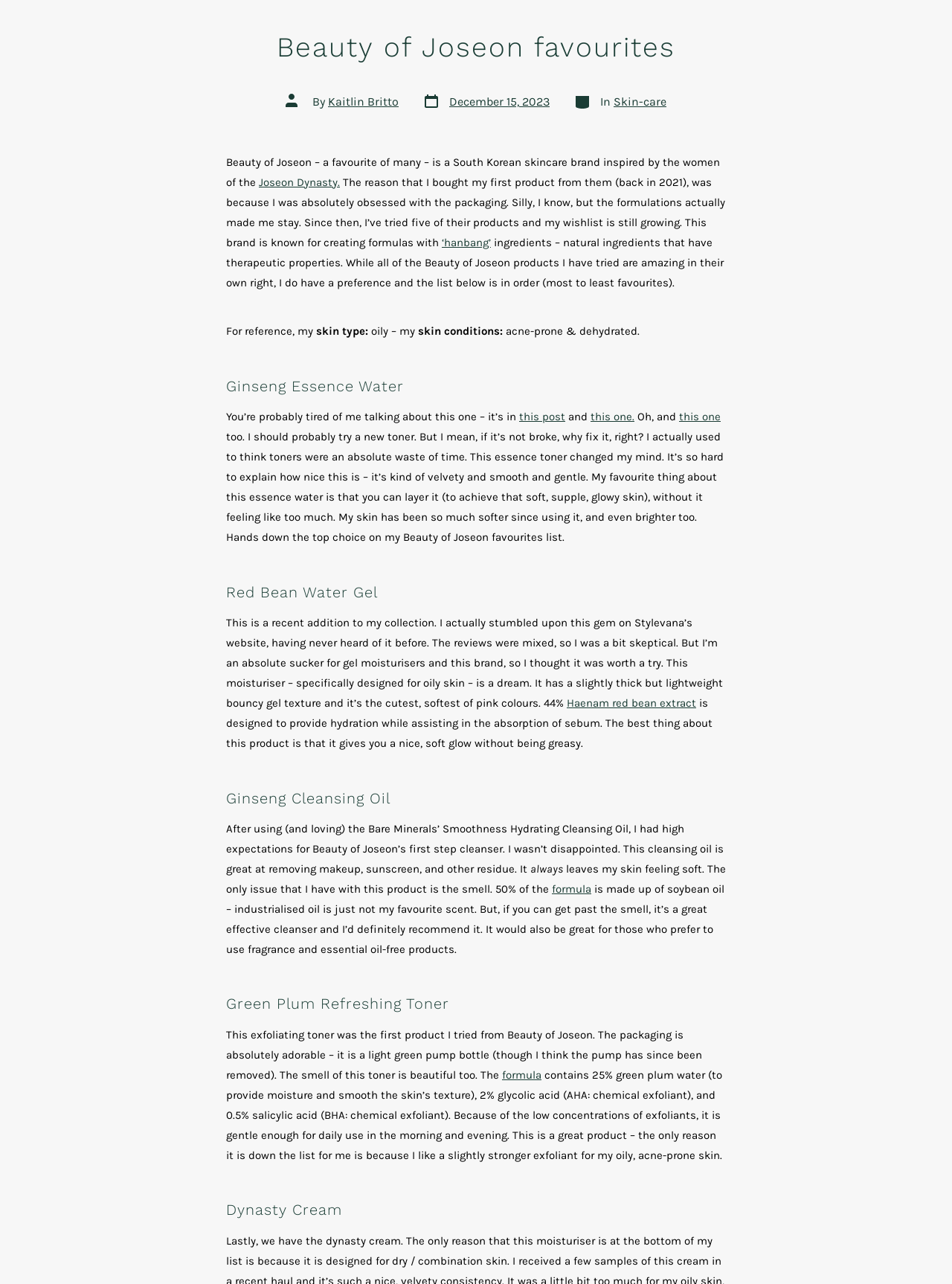Provide the bounding box coordinates of the HTML element described as: "parent_node: Email aria-describedby="email-notes" name="email"". The bounding box coordinates should be four float numbers between 0 and 1, i.e., [left, top, right, bottom].

None